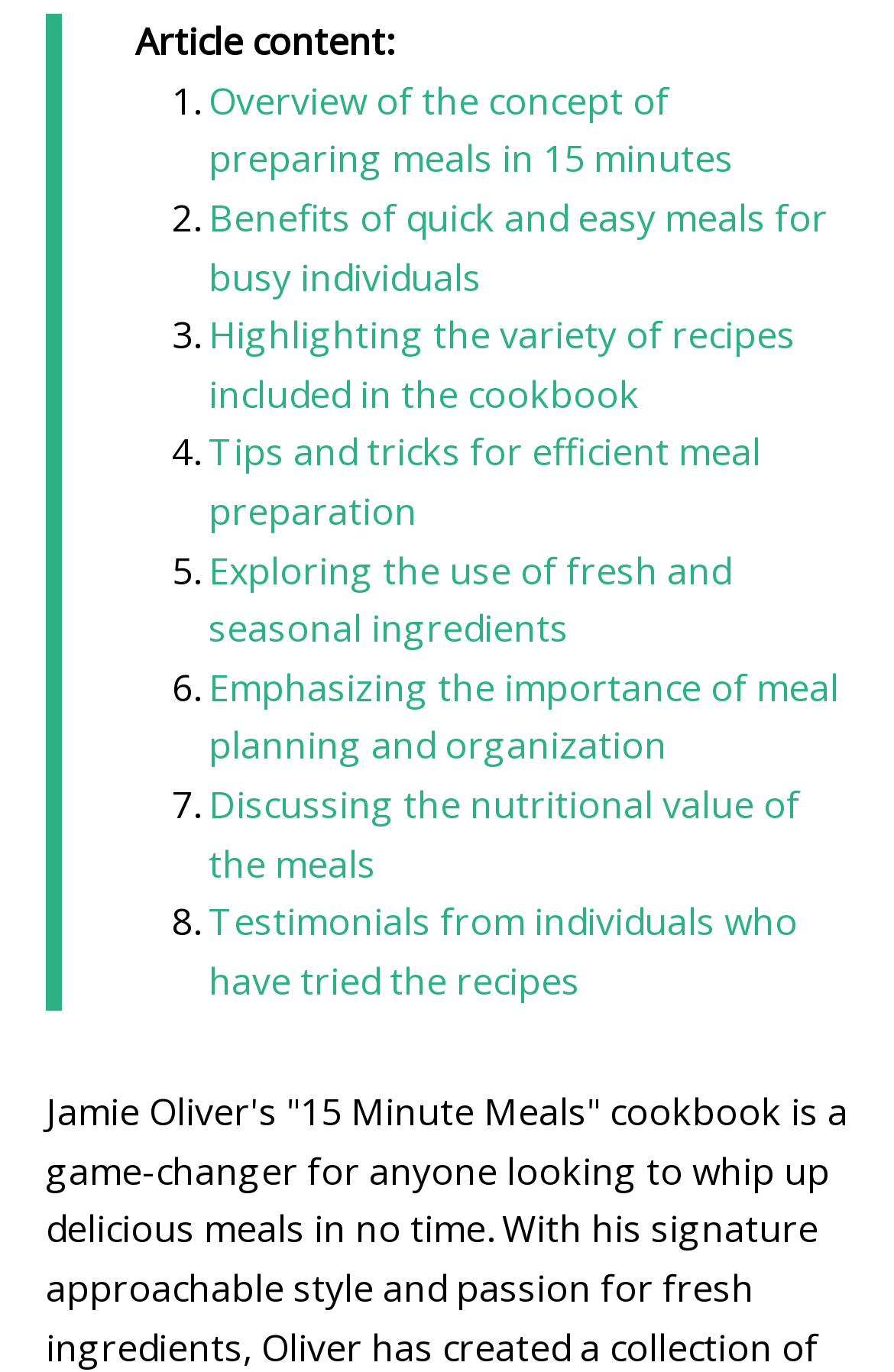Reply to the question below using a single word or brief phrase:
What is the general topic of the webpage?

Meal preparation